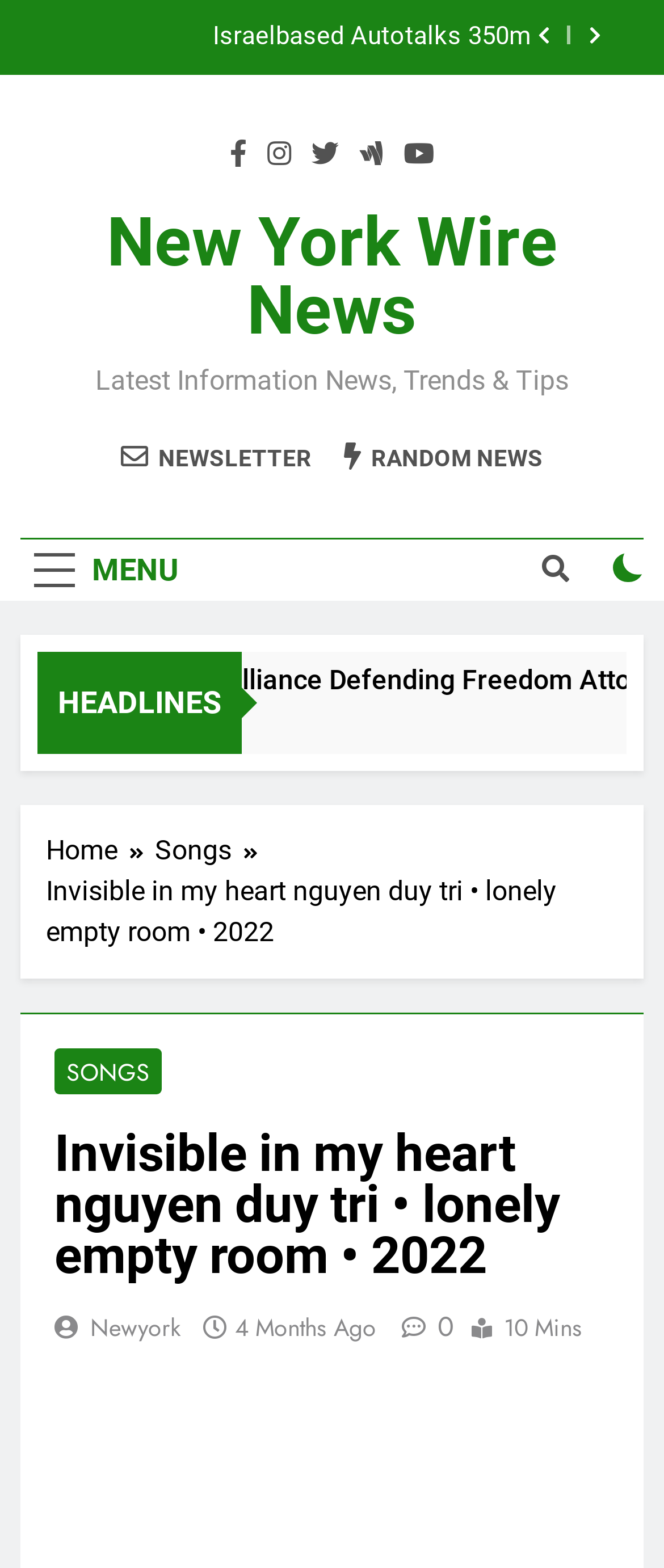Write a detailed summary of the webpage, including text, images, and layout.

This webpage appears to be a blog or news website focused on the theme "Invisible in my heart Nguyen Duy Tri in 2022" and exploring the essence of lonely empty rooms. 

At the top, there are two buttons with icons '\uf053' and '\uf054' positioned side by side, likely serving as navigation or social media links. Below them, a list item with a link to an article titled "Erin Hawley: The Alliance Defending Freedom Attorney Leading The Fight To Create A “Culture of Life”" is displayed.

On the left side, there are several social media links represented by icons '\uf39e', '\uf16d', '\uf099', '\uf1ee', and '\uf167'. Next to them, a link to "New York Wire News" is positioned. 

A static text "Latest Information News, Trends & Tips" is displayed below, followed by two links: "NEWSLETTER" and "RANDOM NEWS". 

On the top left, a button labeled "MENU" is present, which is not expanded. Nearby, another button with an icon '\uf002' and a checkbox are positioned. 

The webpage has a "HEADLINES" section, and below it, a navigation section labeled "Breadcrumbs" with links to "Home", "Songs", and the current page "Invisible in my heart nguyen duy tri • lonely empty room • 2022". 

The main content area has a heading with the same title as the webpage, and below it, several links are arranged horizontally, including "SONGS", "Newyork", "4 Months Ago", and an icon '\uf4ad0'. The "4 Months Ago" link has a time element associated with it. Finally, a static text "10 Mins" is displayed at the far right.